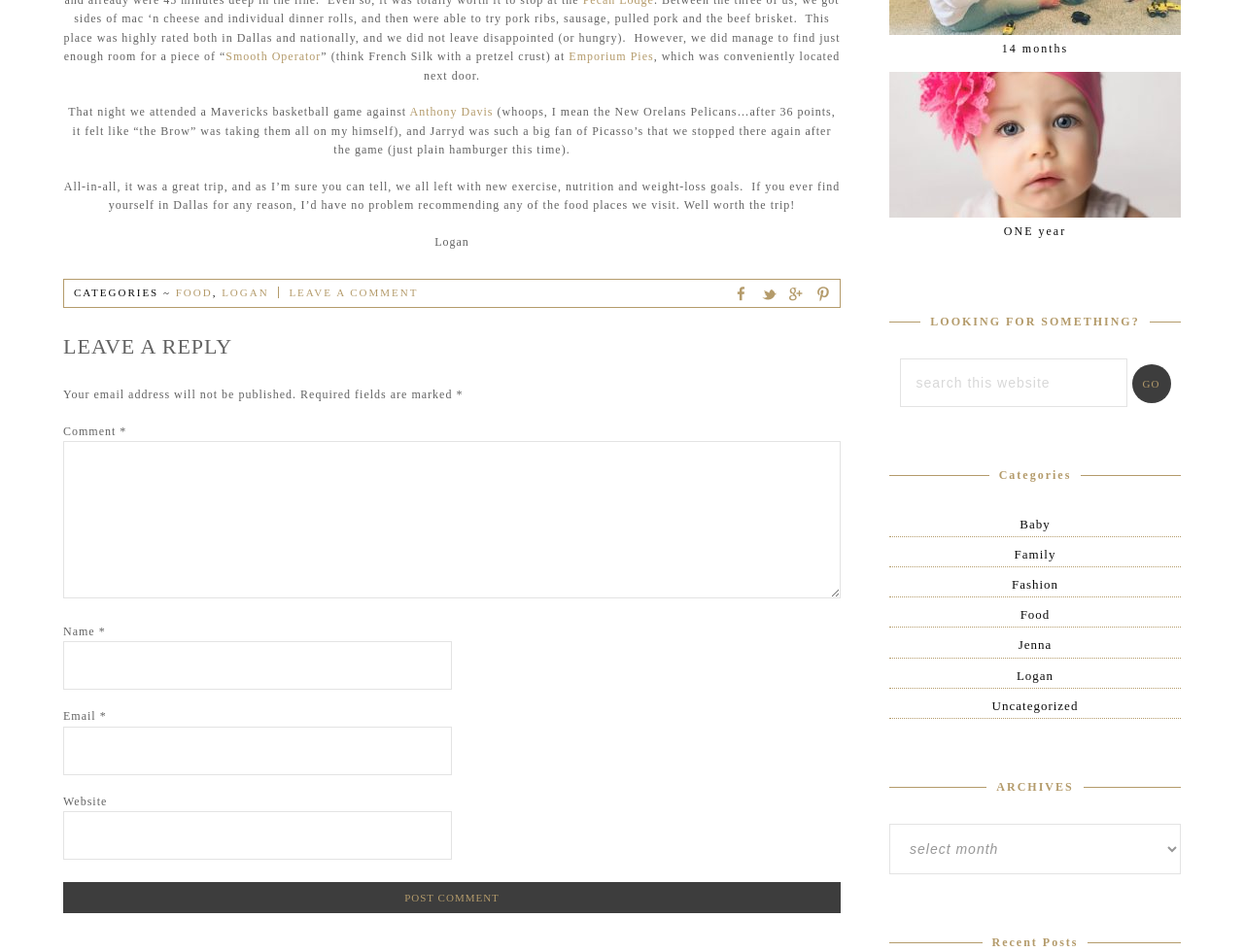Identify the bounding box coordinates of the clickable region necessary to fulfill the following instruction: "Click on the 'Emporium Pies' link". The bounding box coordinates should be four float numbers between 0 and 1, i.e., [left, top, right, bottom].

[0.457, 0.052, 0.526, 0.067]